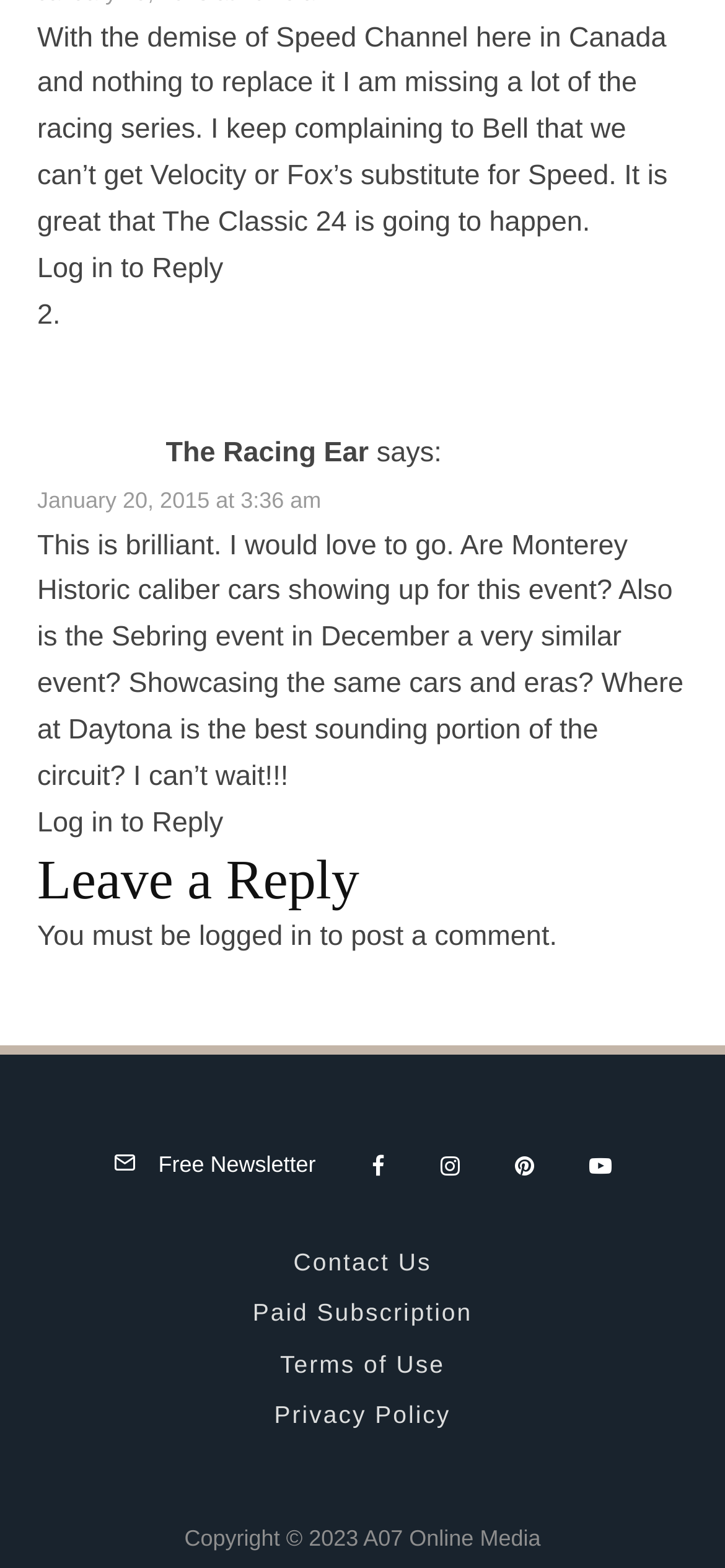Respond with a single word or short phrase to the following question: 
What is the name of the author of the first comment?

The Racing Ear